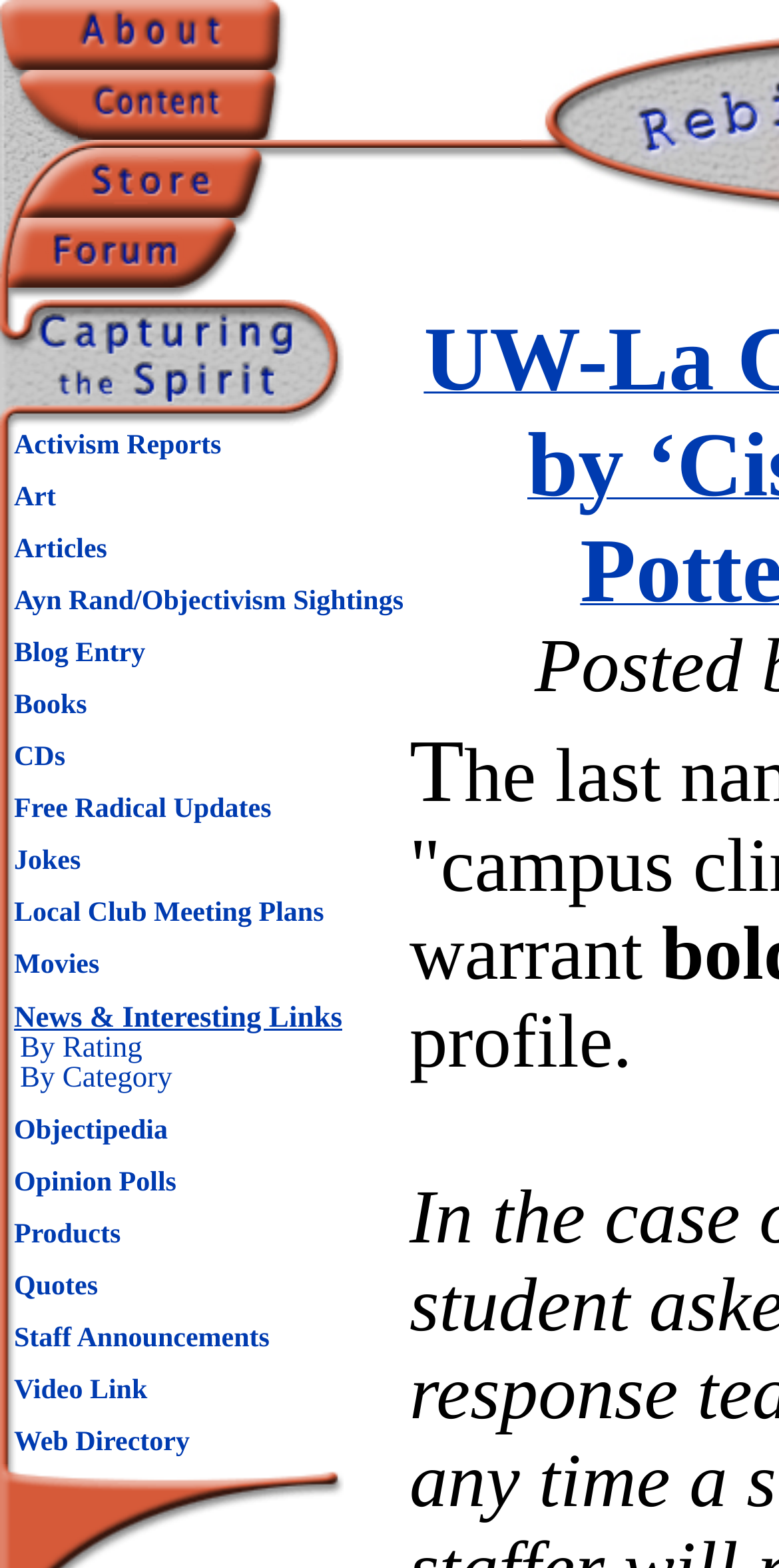Identify the bounding box coordinates of the element that should be clicked to fulfill this task: "Click on About". The coordinates should be provided as four float numbers between 0 and 1, i.e., [left, top, right, bottom].

[0.0, 0.0, 0.369, 0.045]